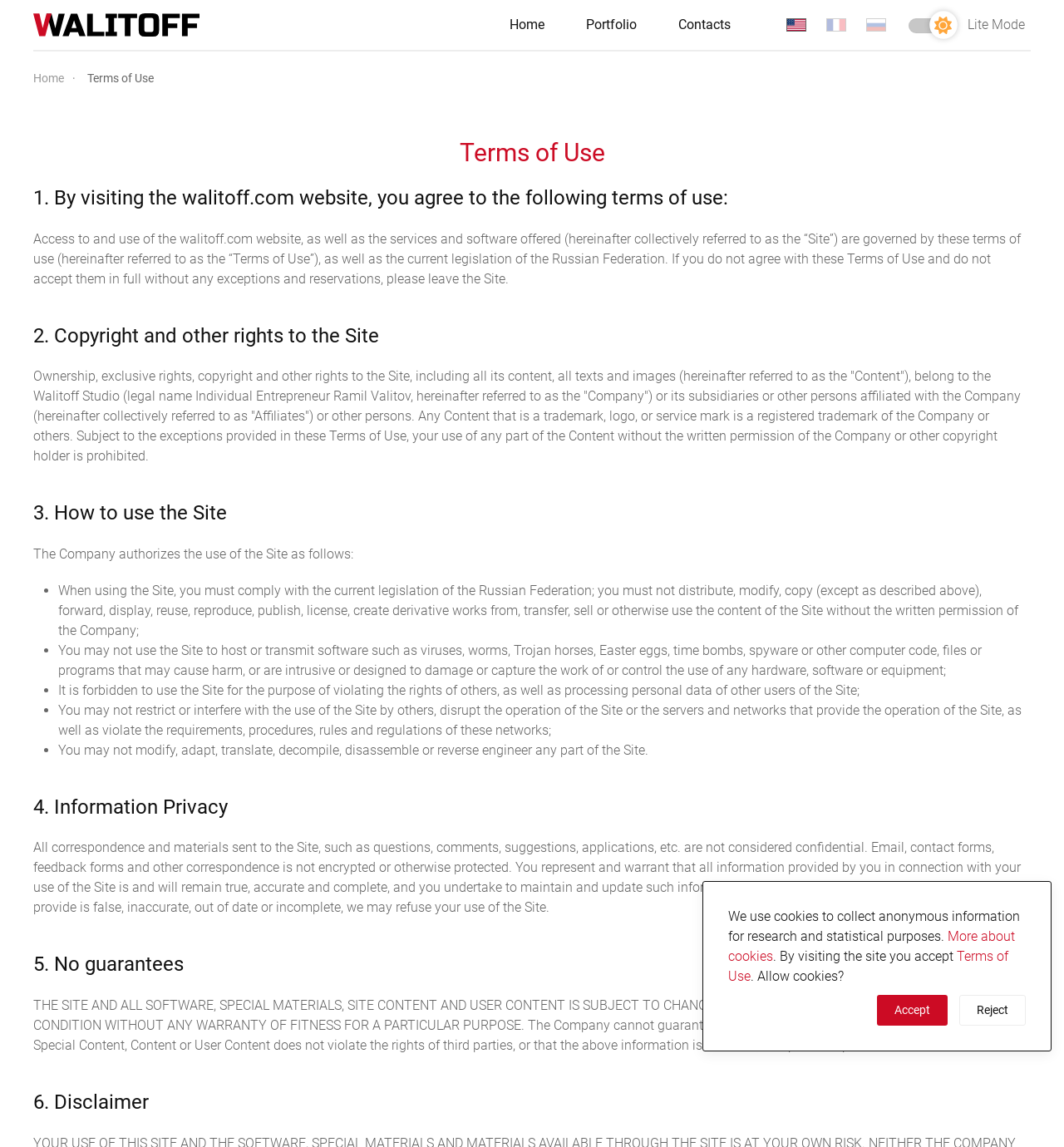Using the format (top-left x, top-left y, bottom-right x, bottom-right y), provide the bounding box coordinates for the described UI element. All values should be floating point numbers between 0 and 1: Skip to main content

[0.036, 0.035, 0.149, 0.049]